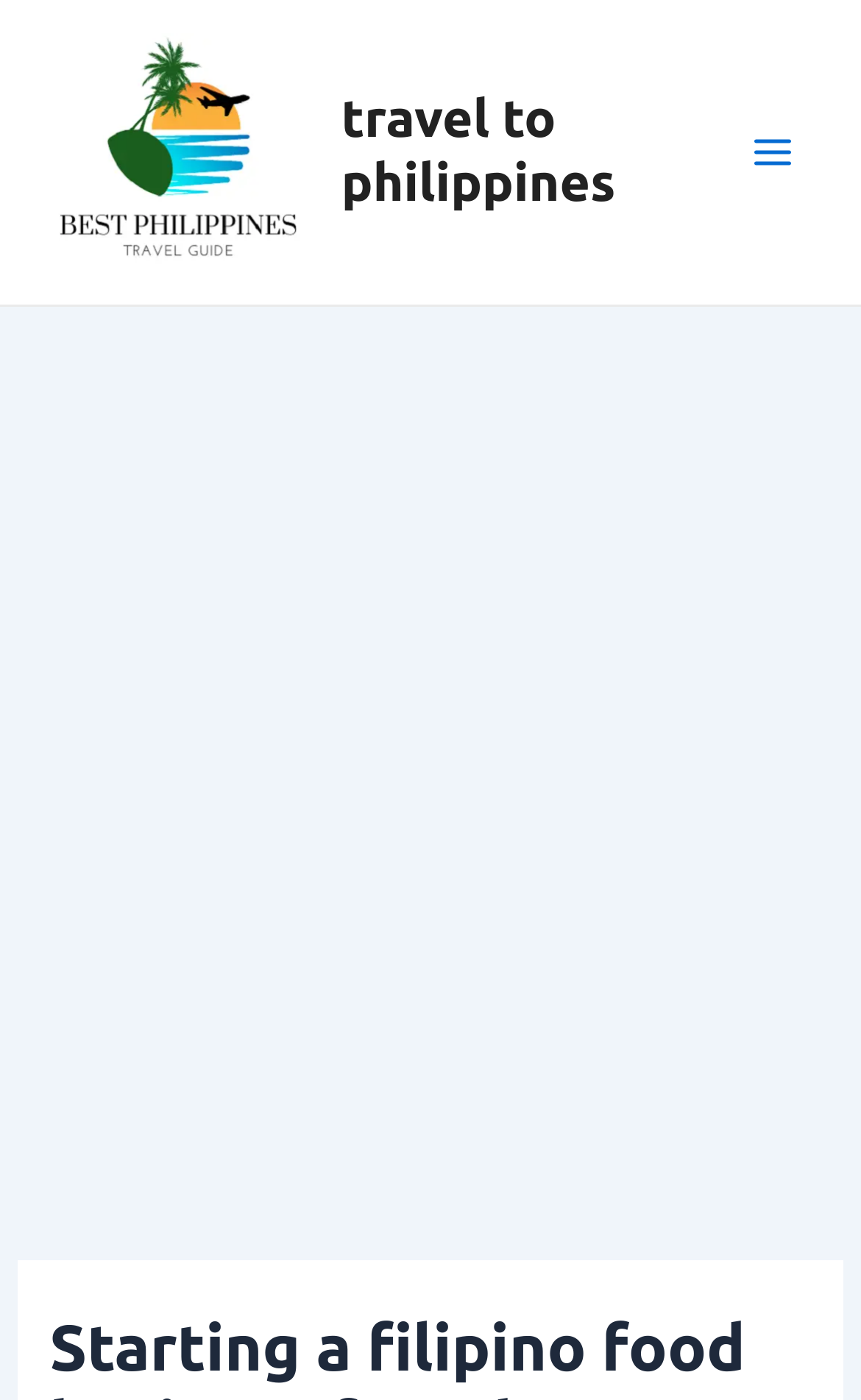Give a one-word or one-phrase response to the question:
What is located at the top-right corner of the webpage?

Main Menu